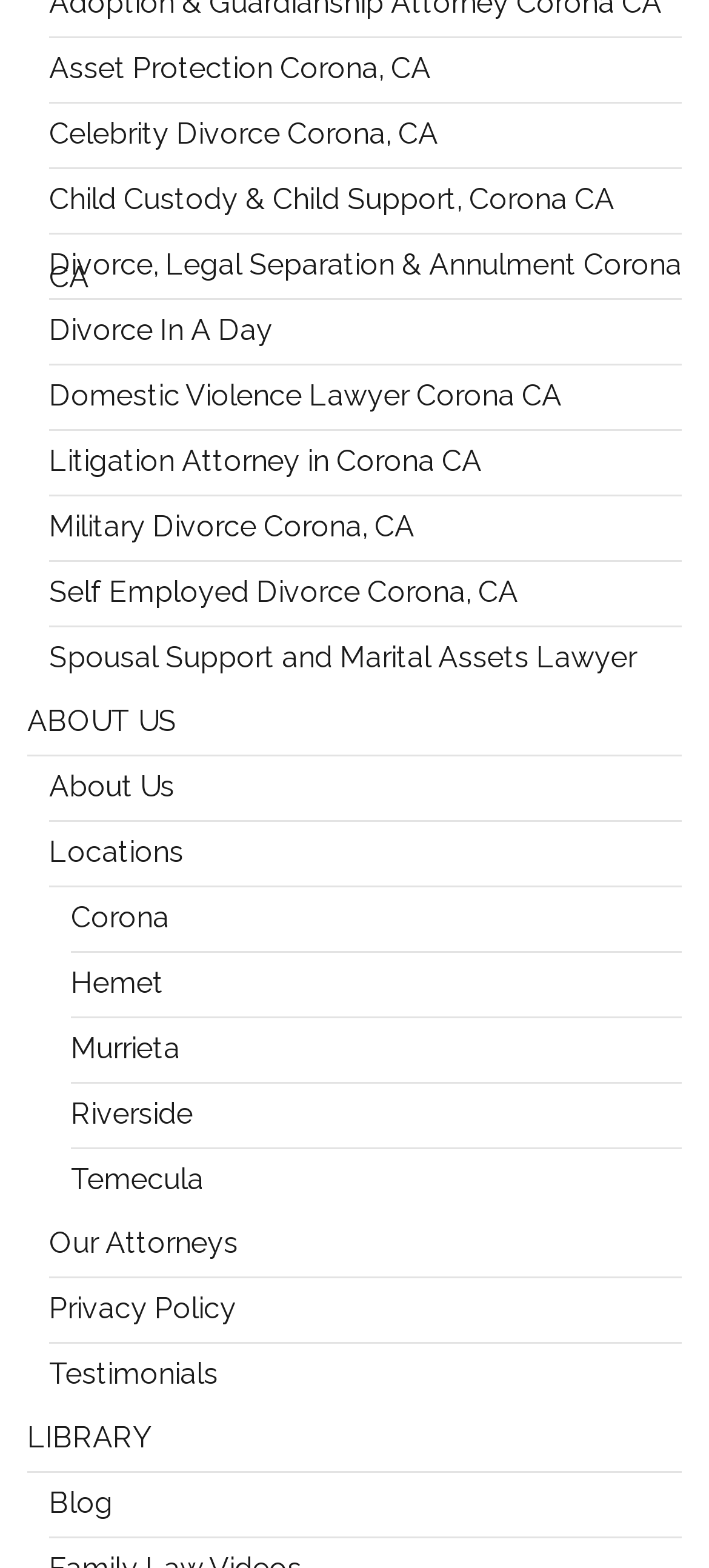Provide the bounding box coordinates of the HTML element this sentence describes: "Litigation Attorney in Corona CA". The bounding box coordinates consist of four float numbers between 0 and 1, i.e., [left, top, right, bottom].

[0.069, 0.274, 0.962, 0.316]